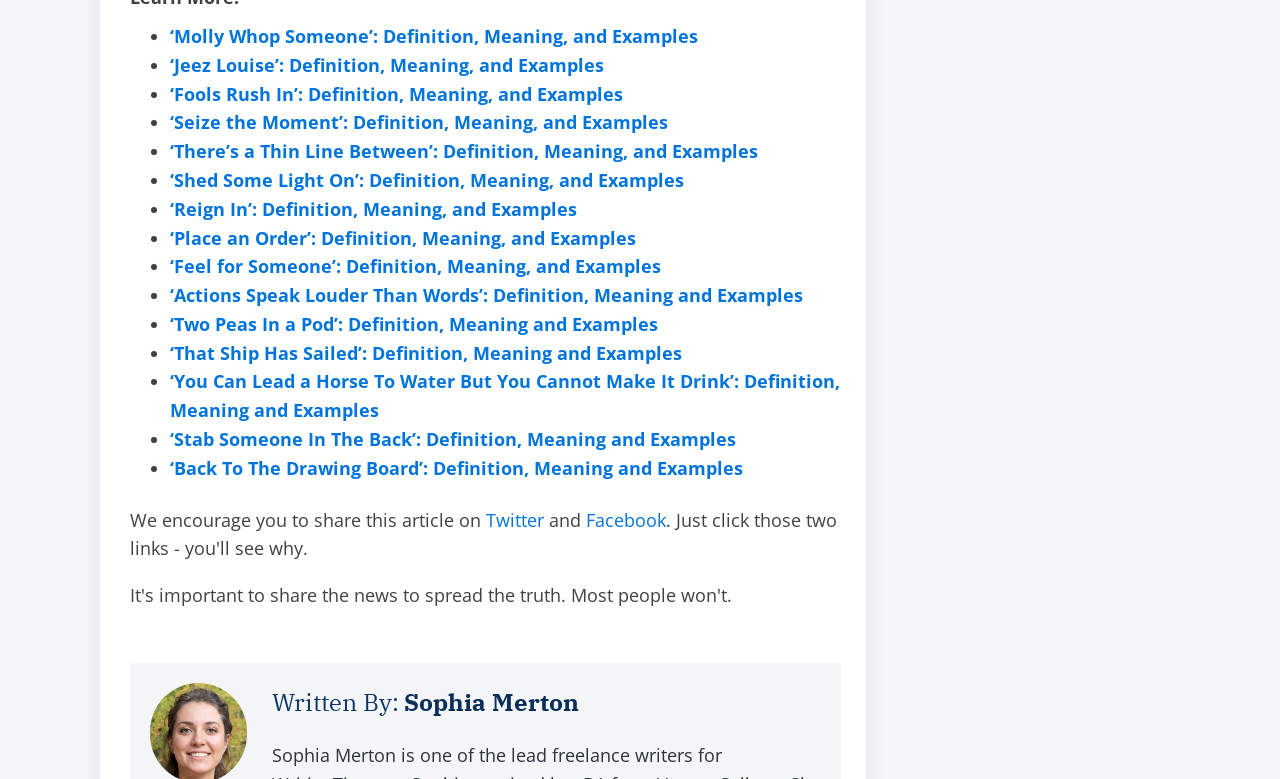Locate the coordinates of the bounding box for the clickable region that fulfills this instruction: "Click on 'Actions Speak Louder Than Words': Definition, Meaning and Examples".

[0.133, 0.363, 0.627, 0.394]